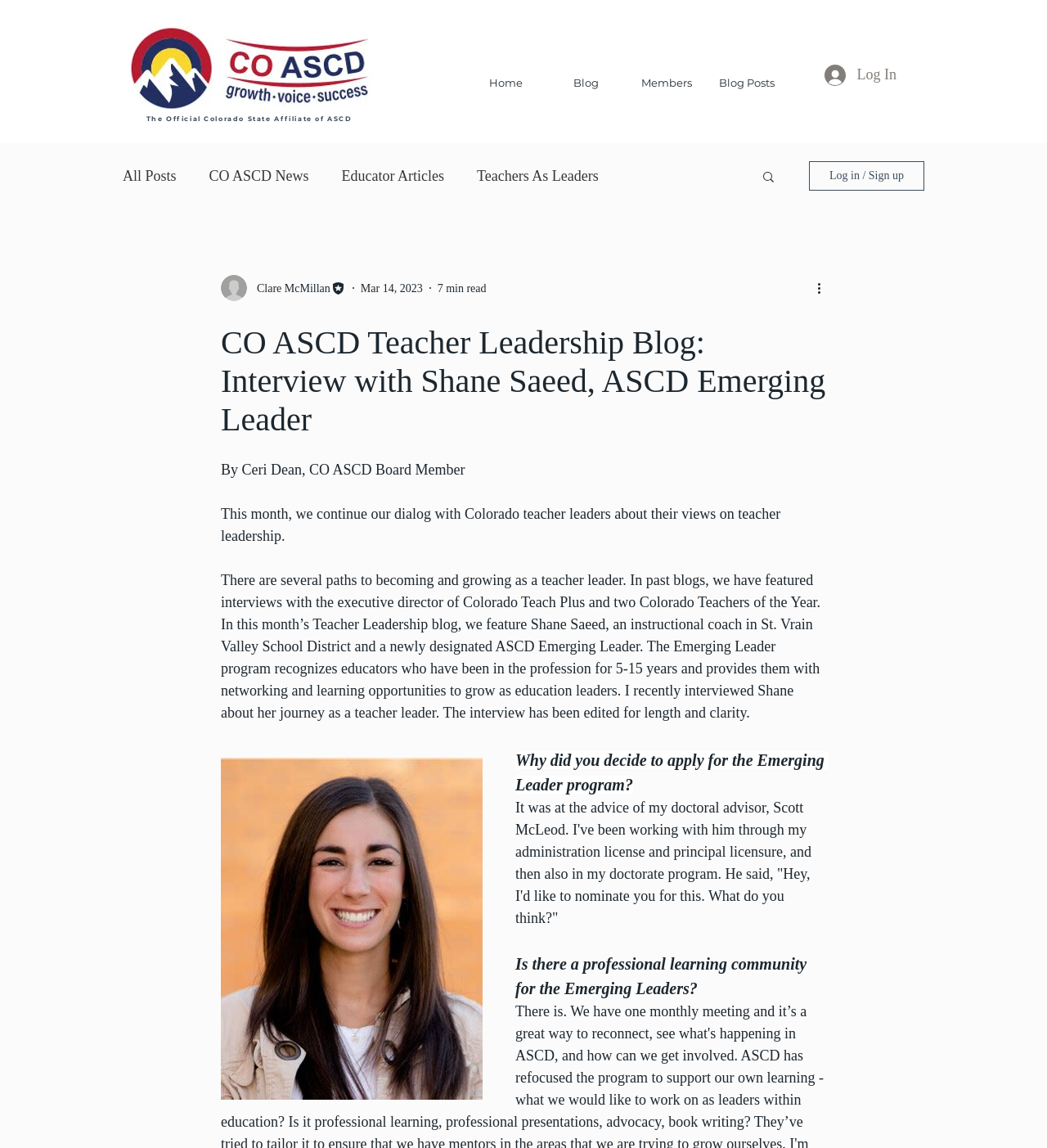Please identify the bounding box coordinates of the area that needs to be clicked to follow this instruction: "Read the 'CO ASCD News' blog post".

[0.2, 0.146, 0.295, 0.161]